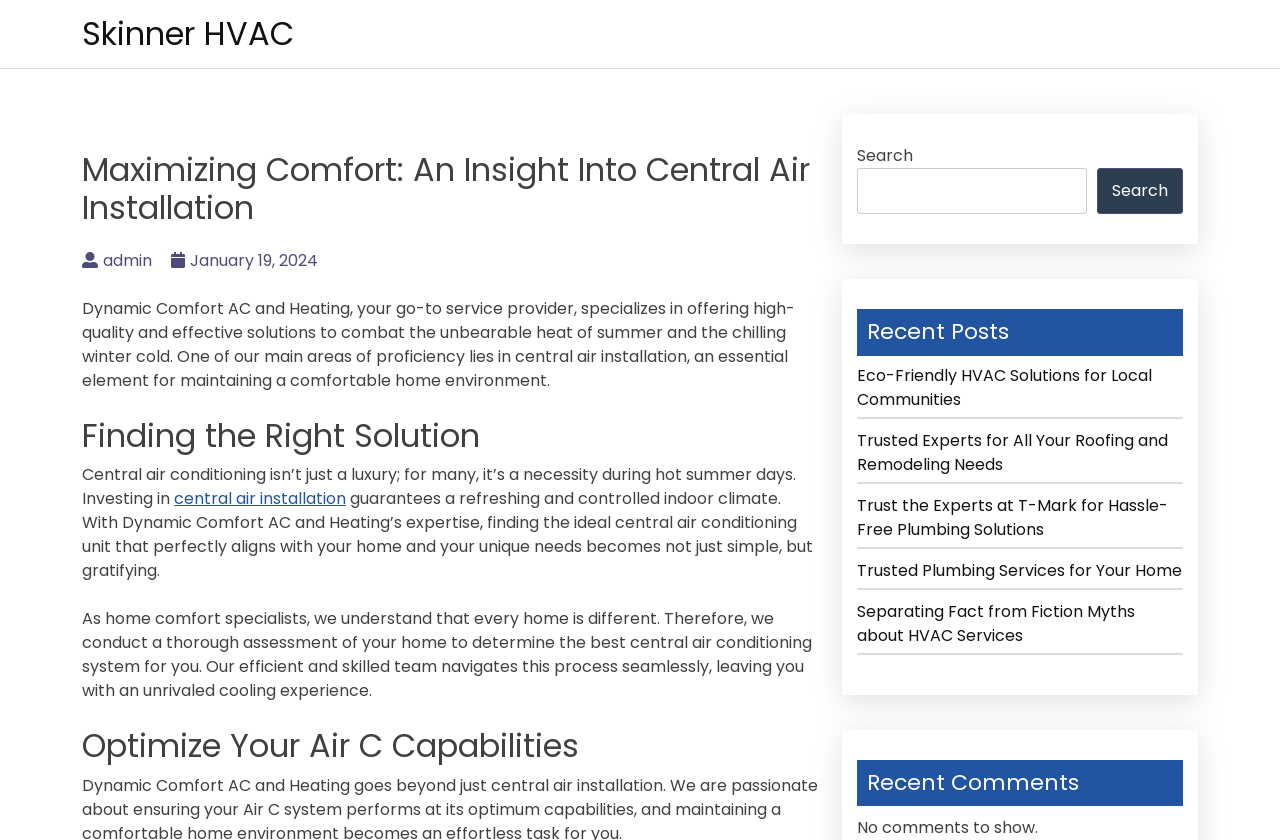Respond to the question below with a concise word or phrase:
What is the section below the search bar?

Recent Posts